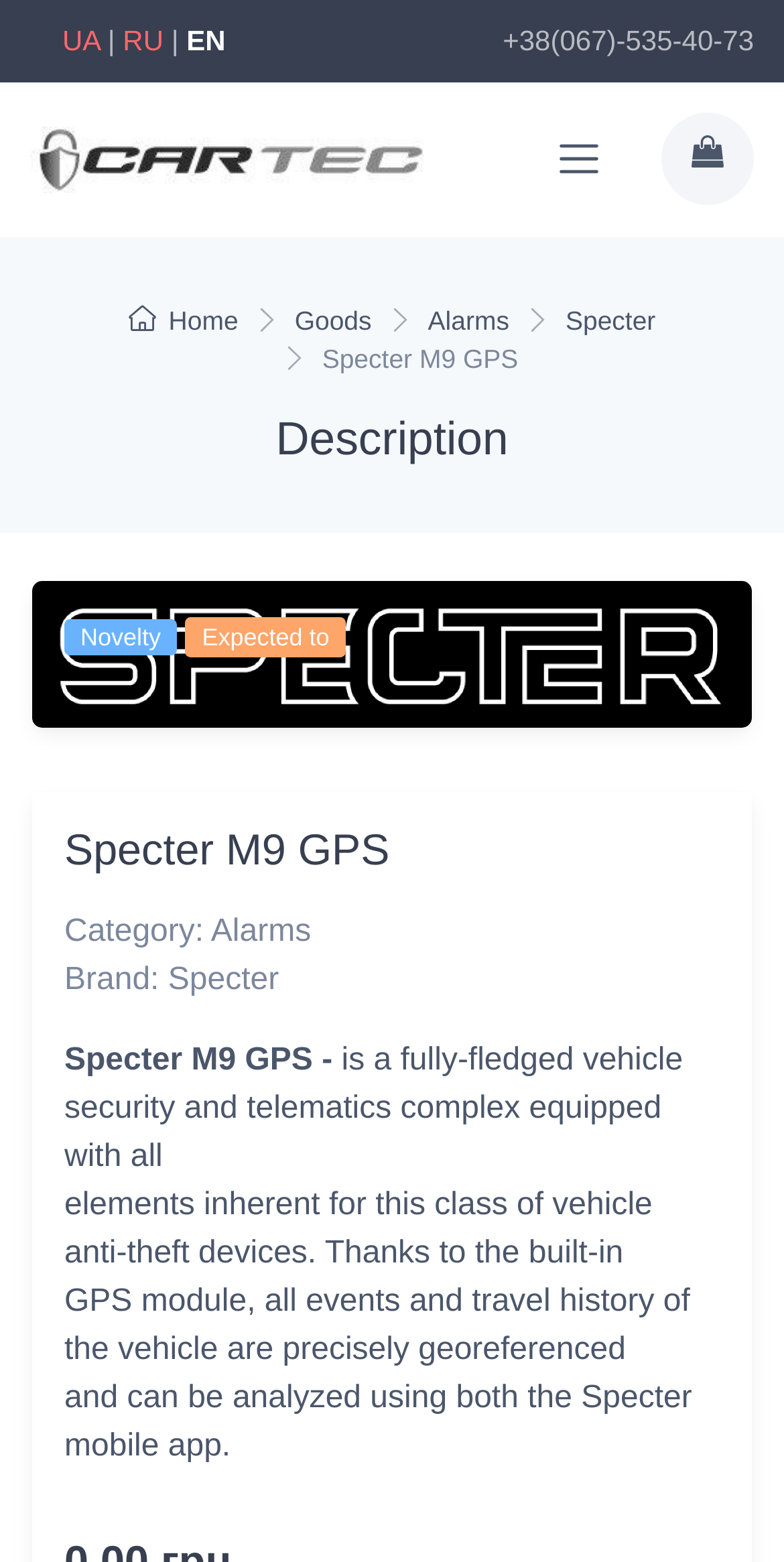Specify the bounding box coordinates of the area that needs to be clicked to achieve the following instruction: "Call the phone number".

[0.641, 0.013, 0.962, 0.04]